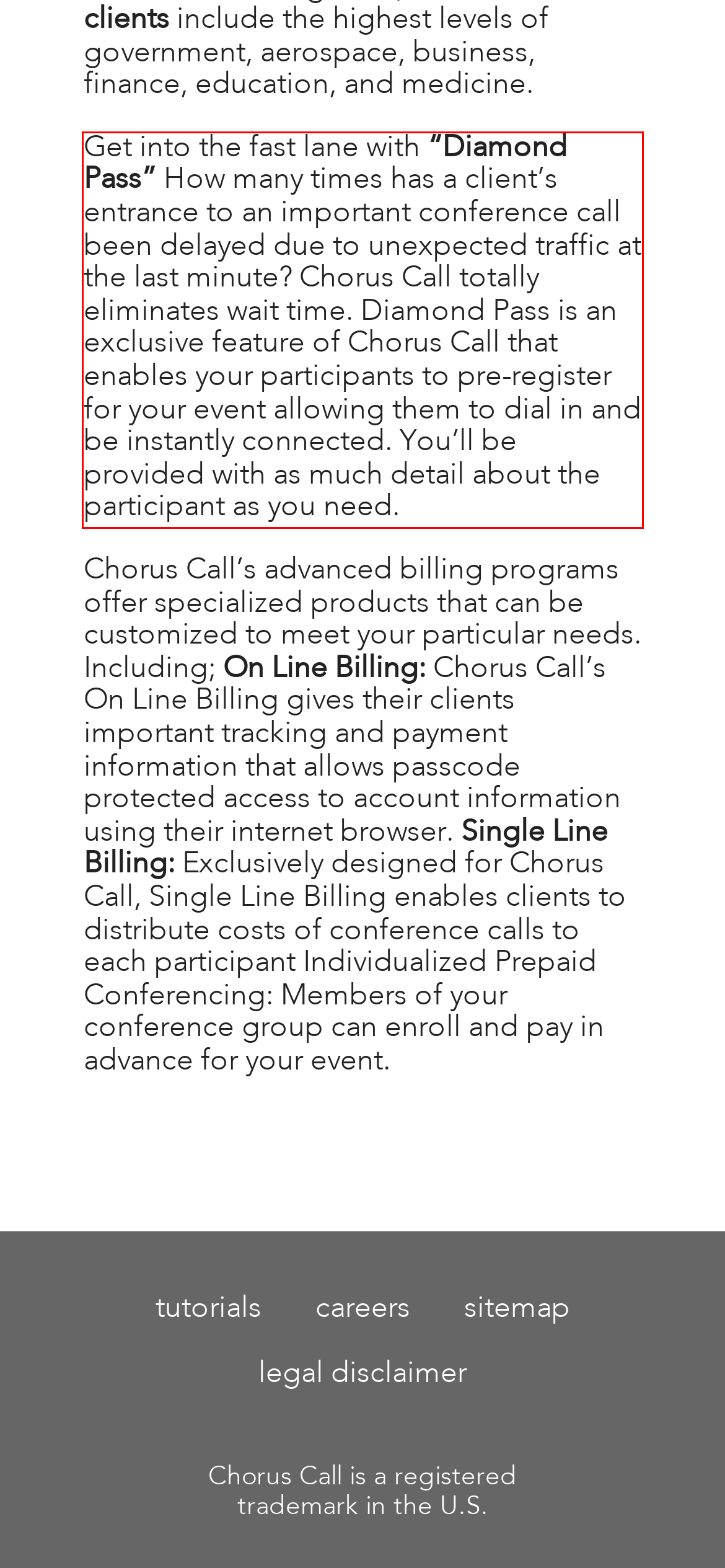Using the provided screenshot, read and generate the text content within the red-bordered area.

Get into the fast lane with “Diamond Pass” How many times has a client’s entrance to an important conference call been delayed due to unexpected traffic at the last minute? Chorus Call totally eliminates wait time. Diamond Pass is an exclusive feature of Chorus Call that enables your participants to pre-register for your event allowing them to dial in and be instantly connected. You’ll be provided with as much detail about the participant as you need.